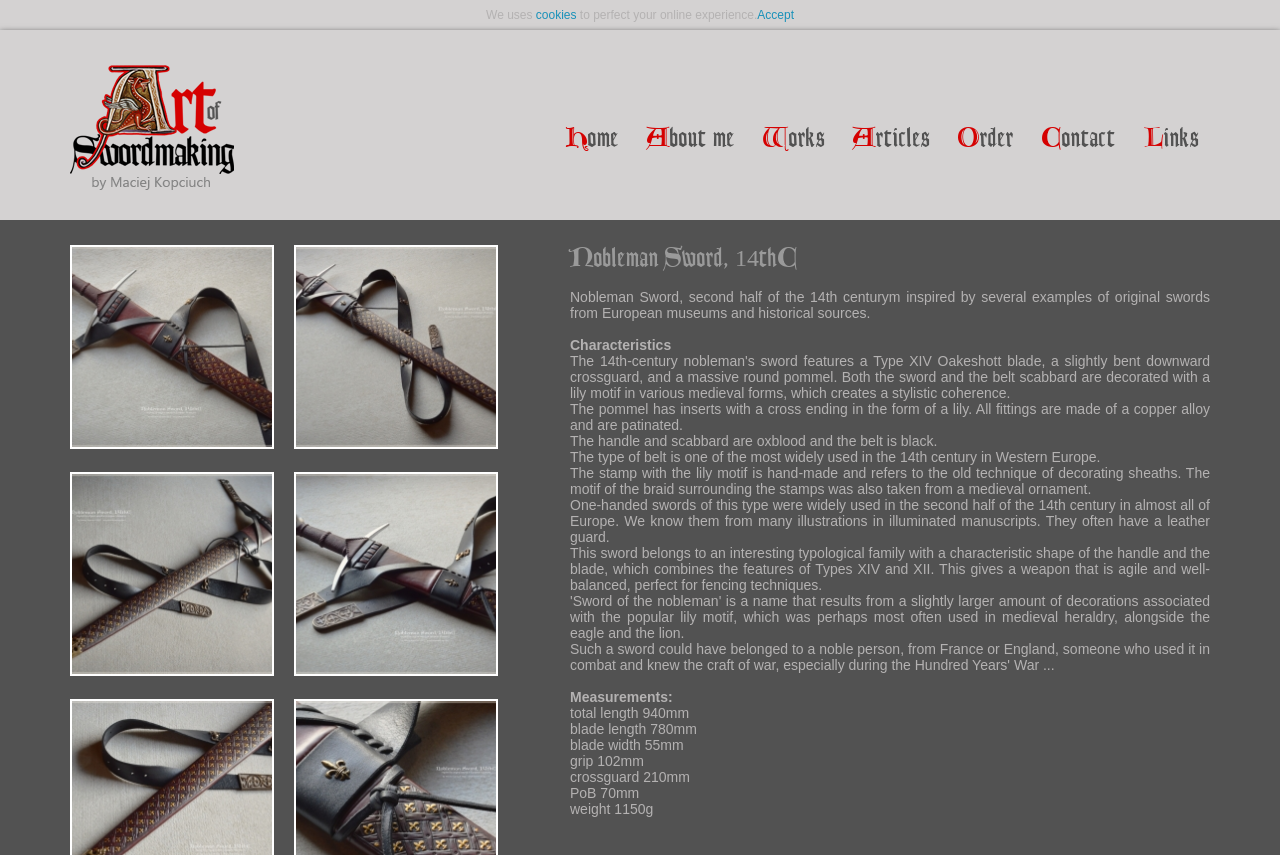Identify the first-level heading on the webpage and generate its text content.

Nobleman Sword, 14thC